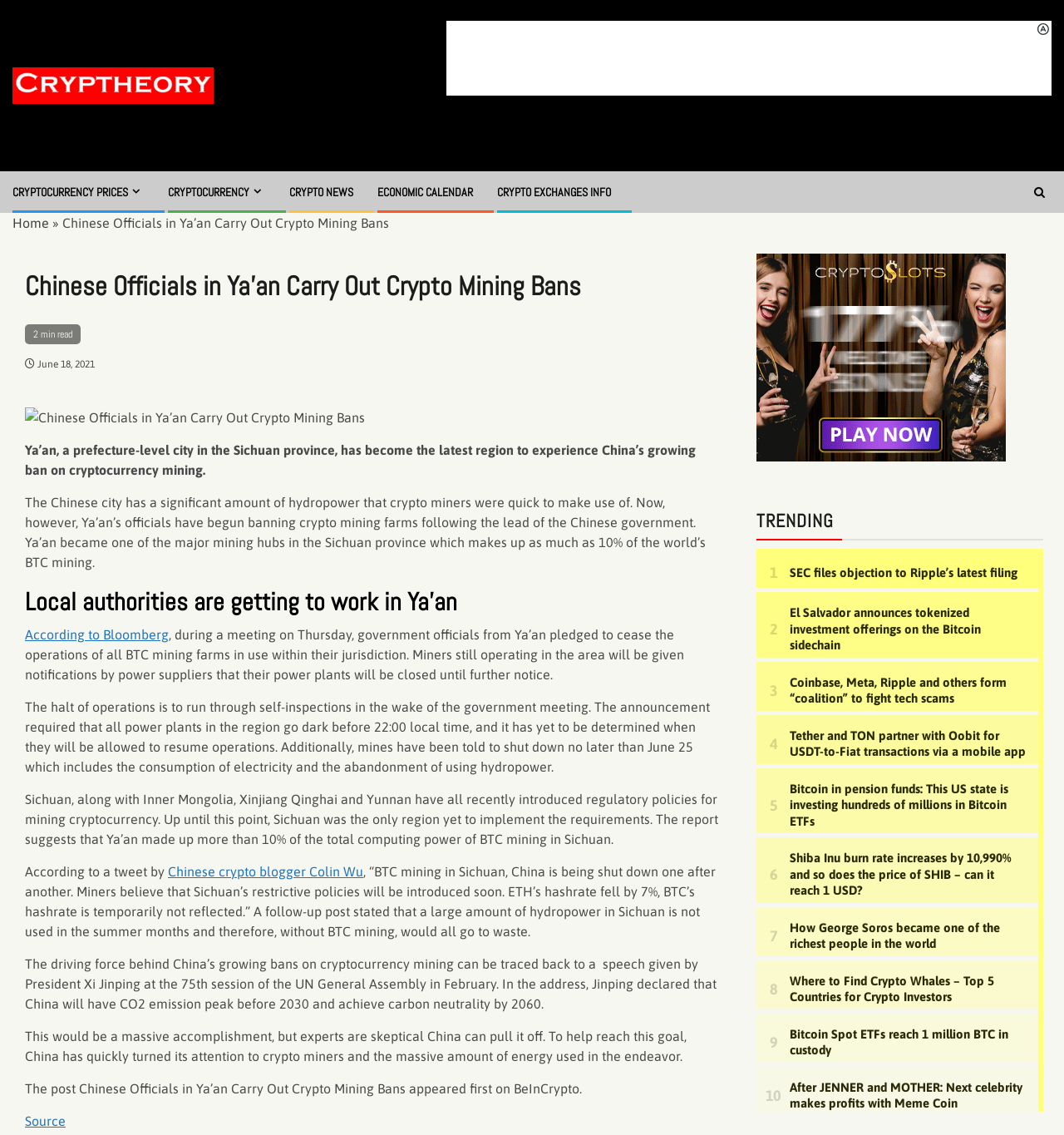Could you determine the bounding box coordinates of the clickable element to complete the instruction: "Read the article 'Chinese Officials in Ya’an Carry Out Crypto Mining Bans'"? Provide the coordinates as four float numbers between 0 and 1, i.e., [left, top, right, bottom].

[0.023, 0.234, 0.676, 0.27]